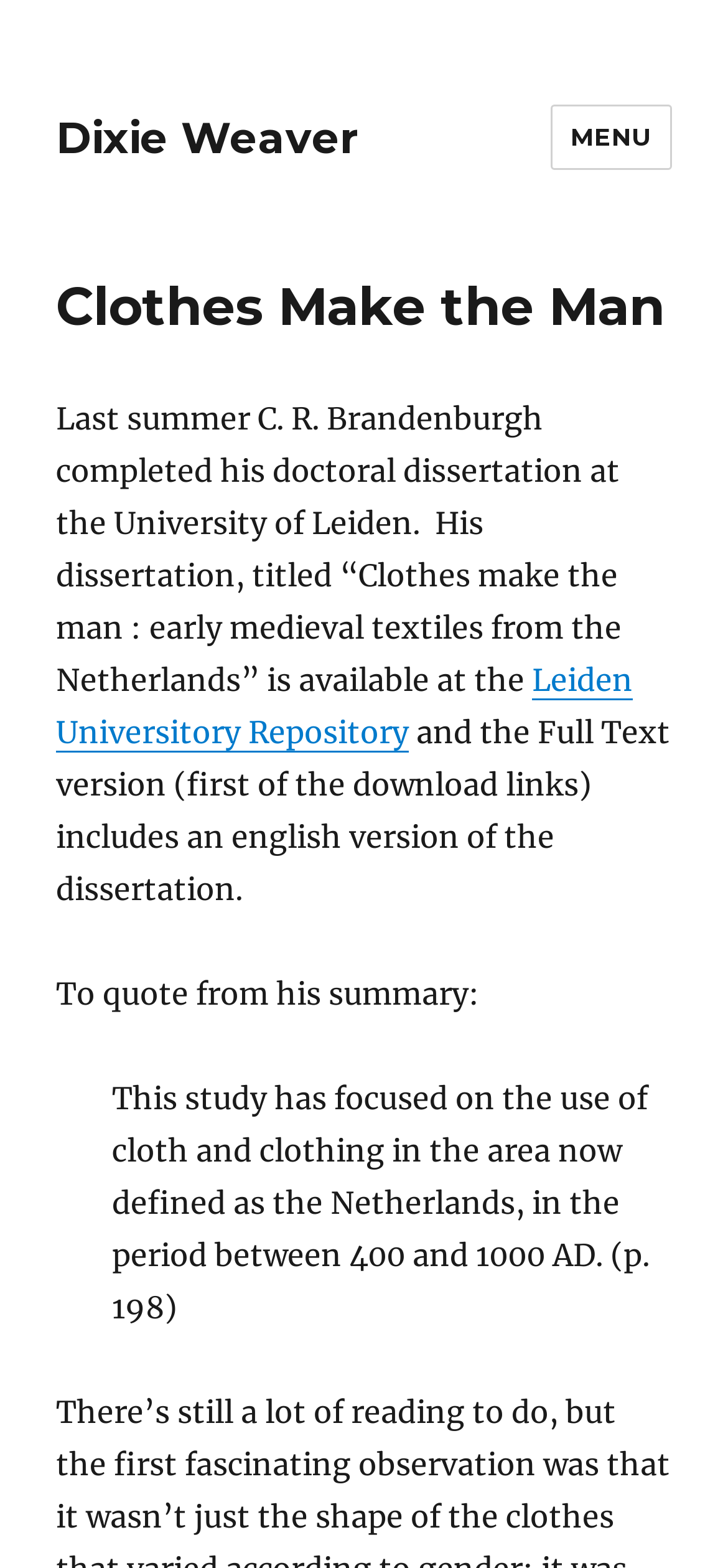From the webpage screenshot, predict the bounding box of the UI element that matches this description: "Dixie Weaver".

[0.077, 0.071, 0.492, 0.104]